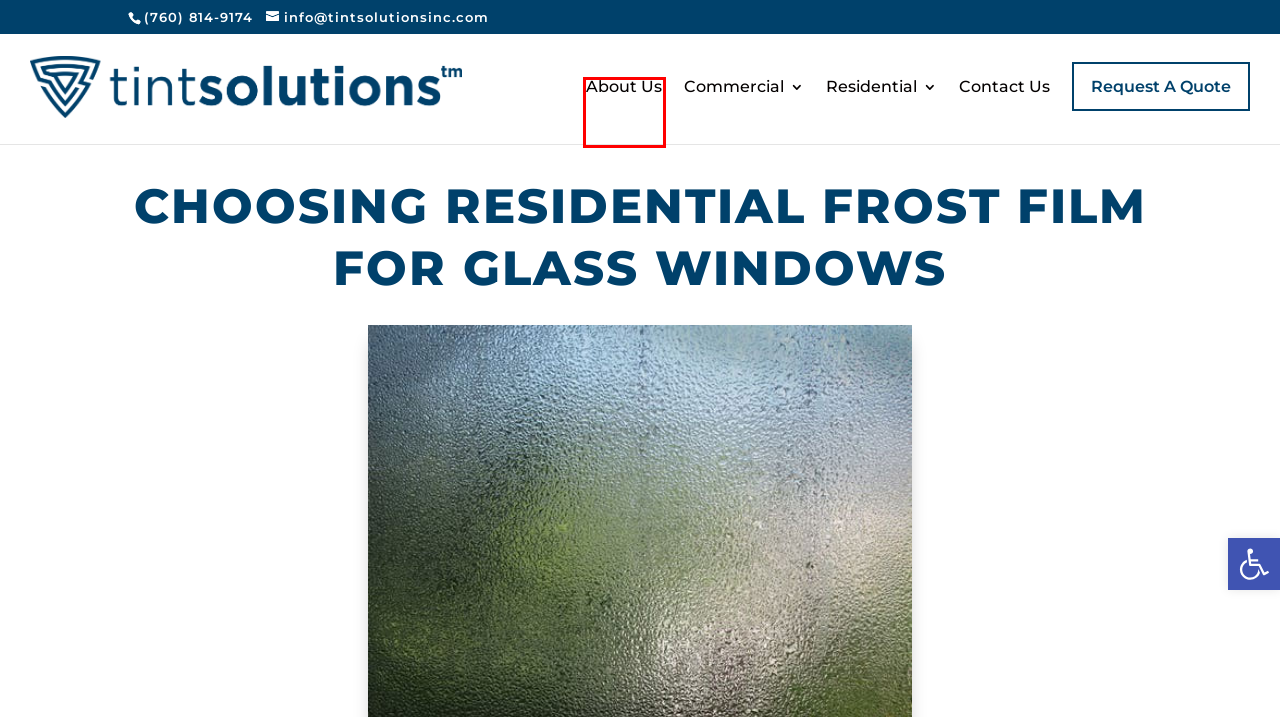Look at the given screenshot of a webpage with a red rectangle bounding box around a UI element. Pick the description that best matches the new webpage after clicking the element highlighted. The descriptions are:
A. Home Window Tinting | Tint Solutions - Call Today!
B. Residential & Commercial Window Tinting Solutions in Nashville
C. Top Commercial and Residential Window Tinting in Southern California
D. Commercial Window Tinting | Tint Solutions - Call Today!
E. About Tint Solutions | Commercial Window Tinting - Home Window Tinting
F. Request Your FREE Window Film Tint Quote | Tint Solutions
G. Get Your FREE Window Tinting Quote | Tint Solutions - Call Today!
H. Residential Decorative Frost Film For Windows - Tint Solutions

E